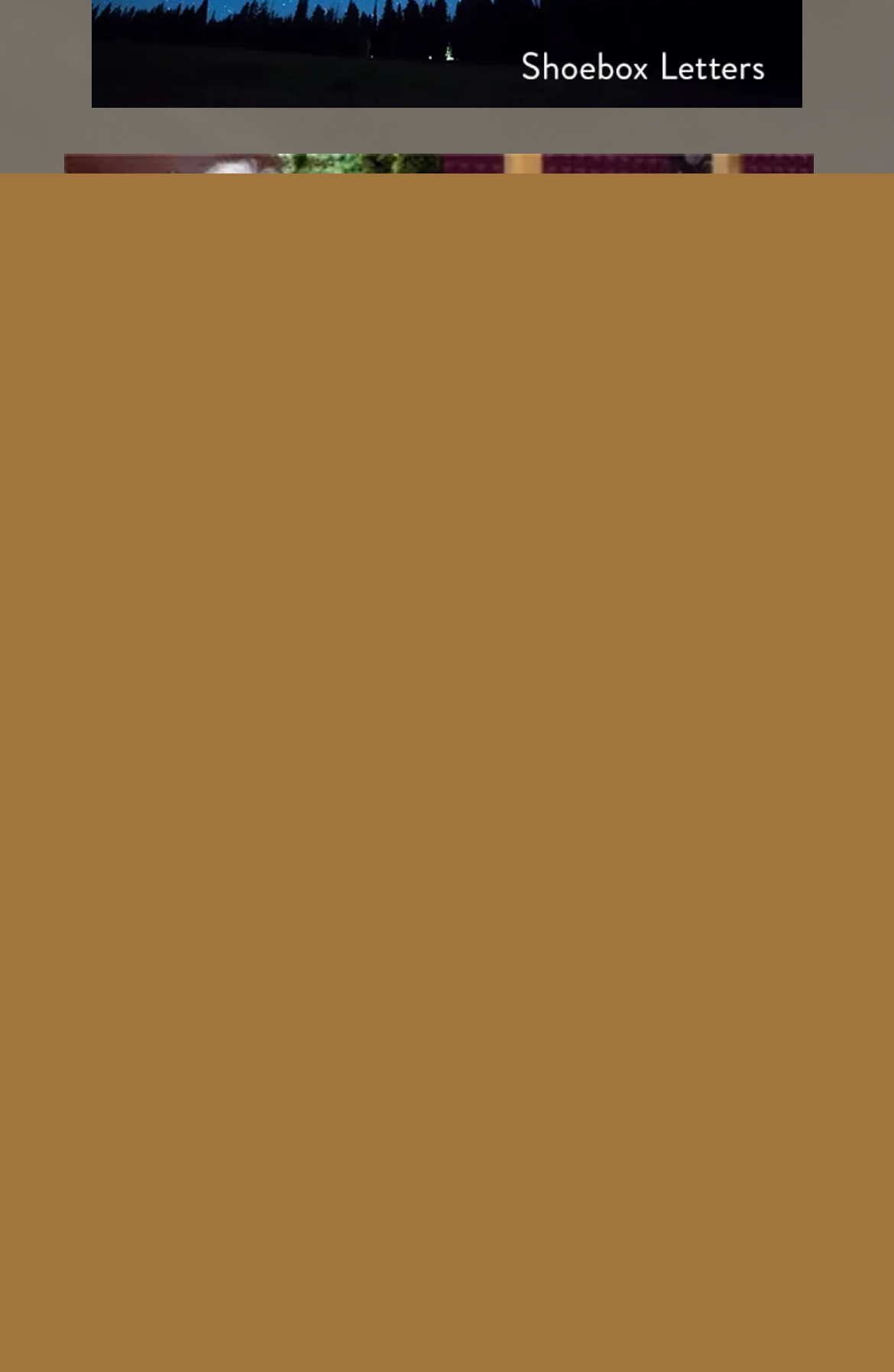Please pinpoint the bounding box coordinates for the region I should click to adhere to this instruction: "Enlarge the map".

None